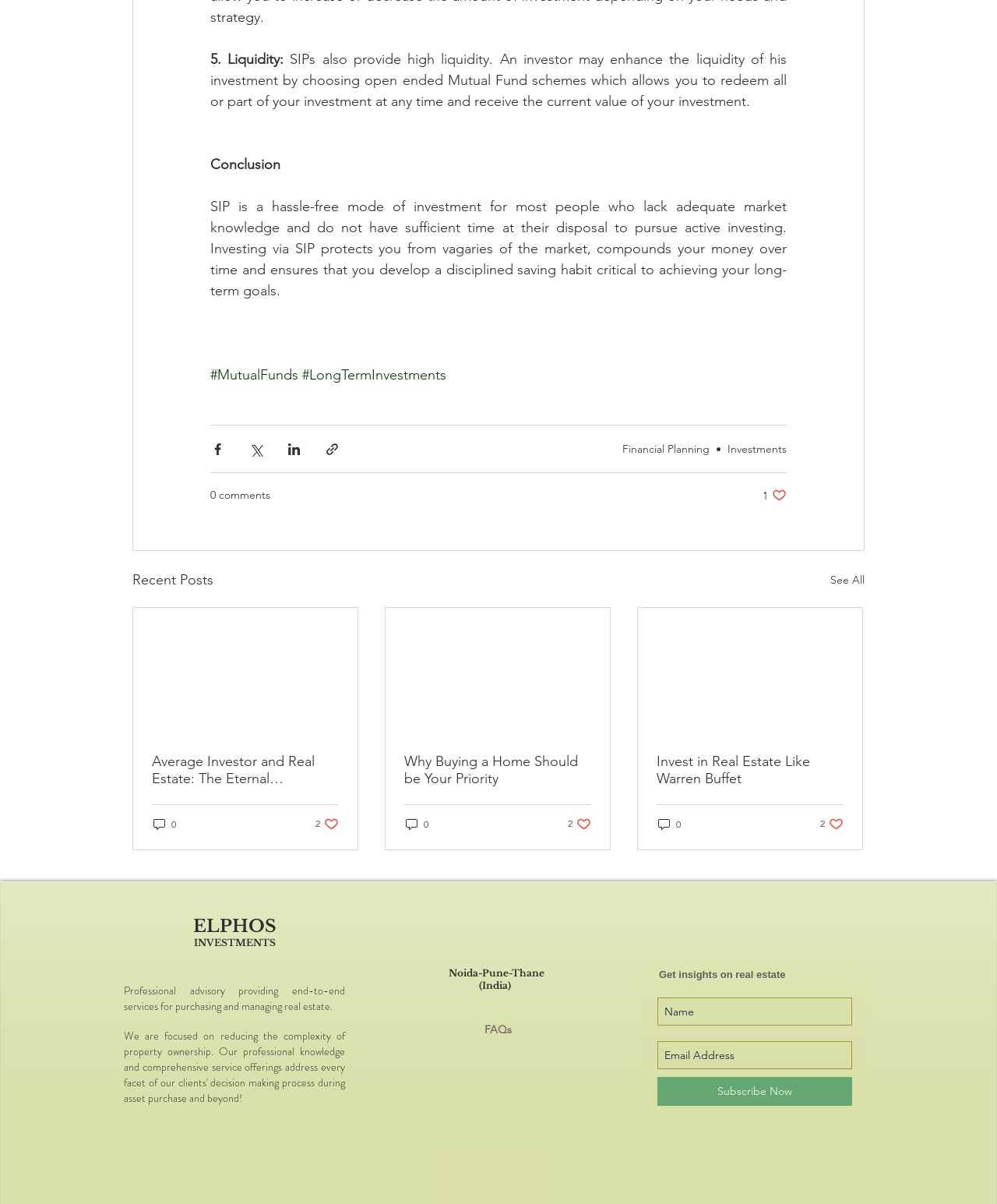Provide the bounding box coordinates for the UI element that is described as: "aria-label="Name" name="name" placeholder="Name"".

[0.659, 0.829, 0.855, 0.852]